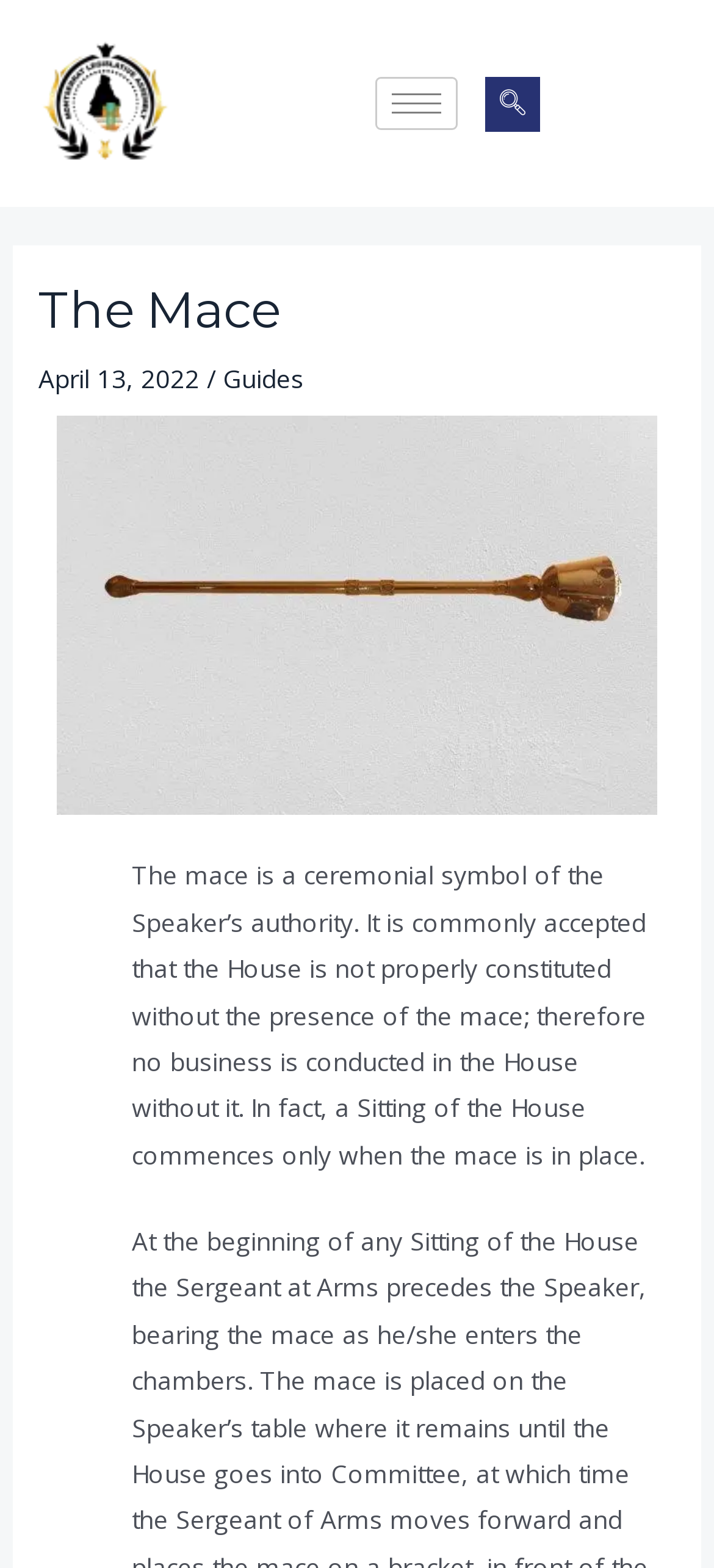Find the bounding box coordinates for the HTML element described in this sentence: "parent_node: ASSEMBLY BUSINESS aria-label="hamburger-icon"". Provide the coordinates as four float numbers between 0 and 1, in the format [left, top, right, bottom].

[0.526, 0.049, 0.641, 0.083]